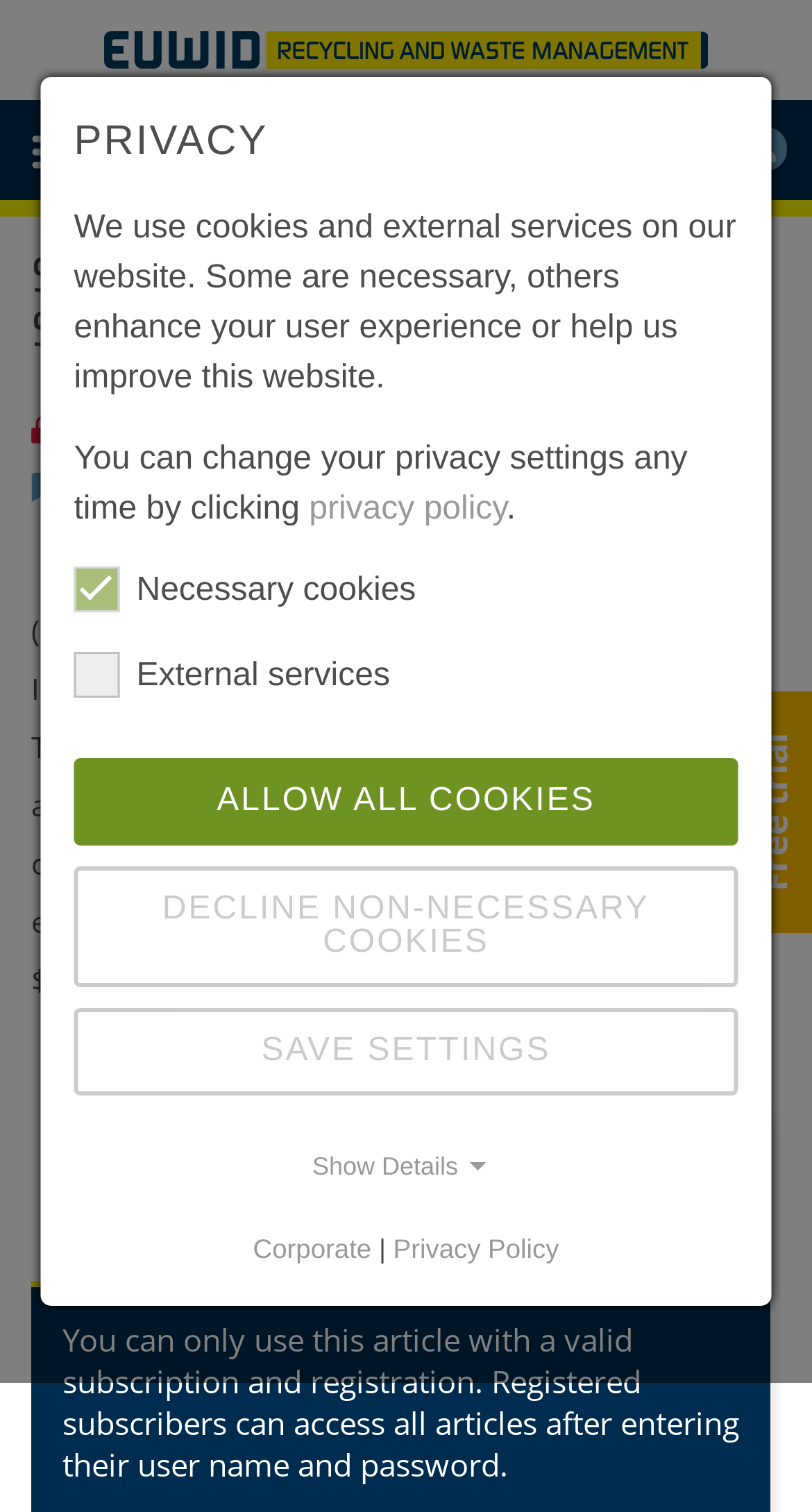Identify the bounding box coordinates of the specific part of the webpage to click to complete this instruction: "Search for something".

[0.441, 0.079, 0.877, 0.12]